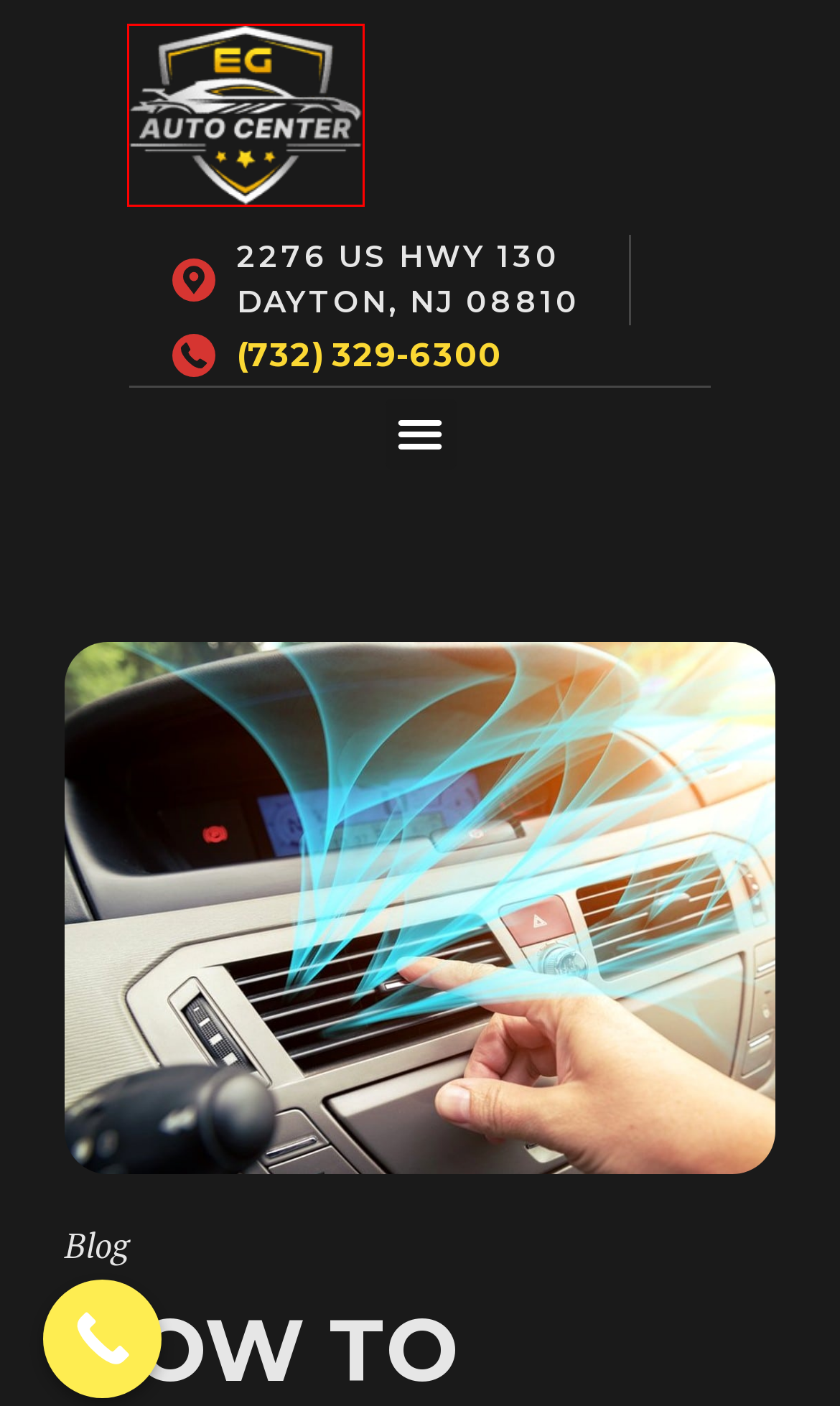Look at the screenshot of a webpage where a red rectangle bounding box is present. Choose the webpage description that best describes the new webpage after clicking the element inside the red bounding box. Here are the candidates:
A. Auto Repair Shop In NJ - EG Auto Center - Call Today
B. Coupons & Promotions - EG Auto Center
C. After-Hours Drop-Off - EG Auto Center
D. Sitemap - EG Auto Center
E. Auto Repair - EG Auto Center
F. Reviews - EG Auto Center
G. Fleet Services - EG Auto Center
H. Blog - EG Auto Center

A